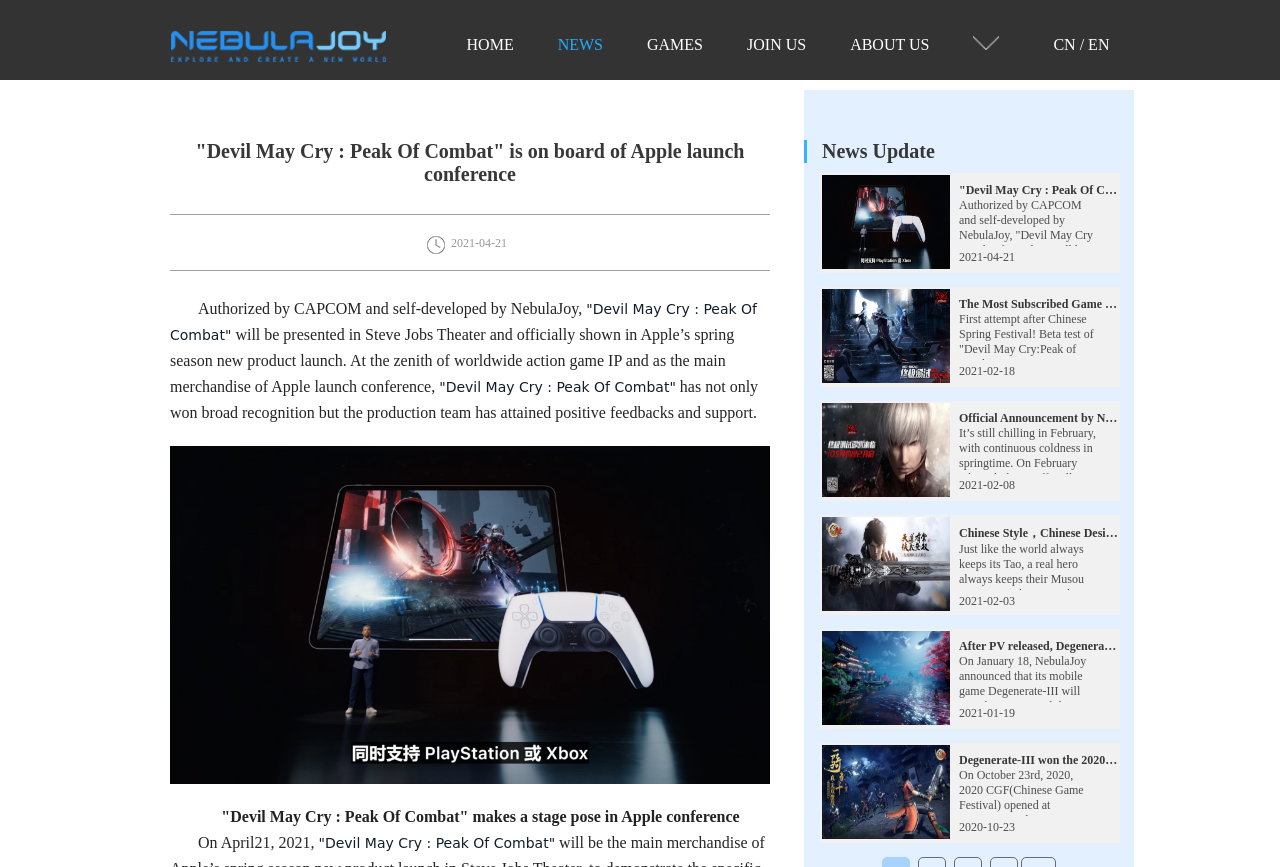Determine the bounding box coordinates of the section I need to click to execute the following instruction: "View the image related to 'Devil May Cry : Peak Of Combat'". Provide the coordinates as four float numbers between 0 and 1, i.e., [left, top, right, bottom].

[0.334, 0.272, 0.348, 0.293]